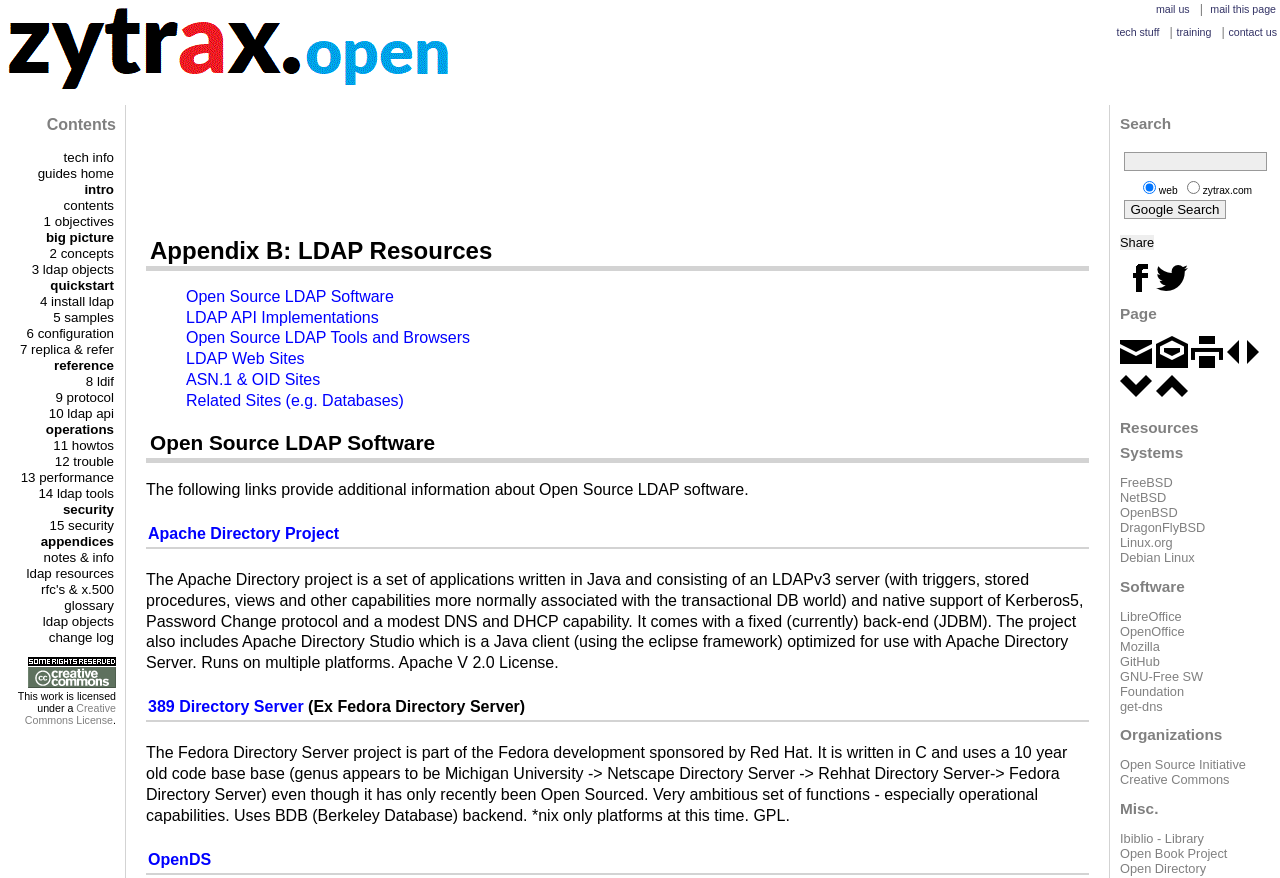Determine the bounding box coordinates of the clickable element to achieve the following action: 'click the 'mail us' link'. Provide the coordinates as four float values between 0 and 1, formatted as [left, top, right, bottom].

[0.903, 0.003, 0.932, 0.017]